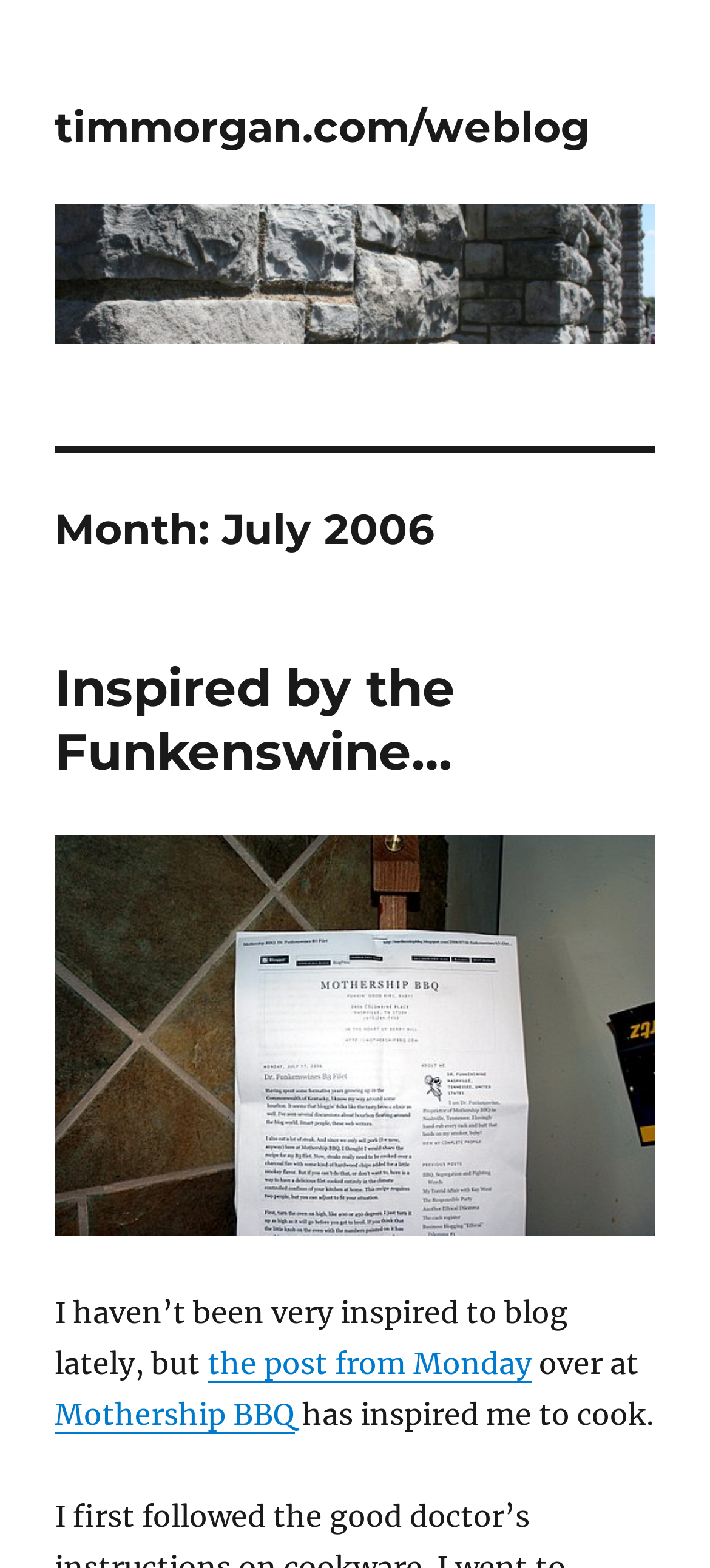What is the name of the BBQ mentioned?
Please provide a single word or phrase as your answer based on the image.

Mothership BBQ